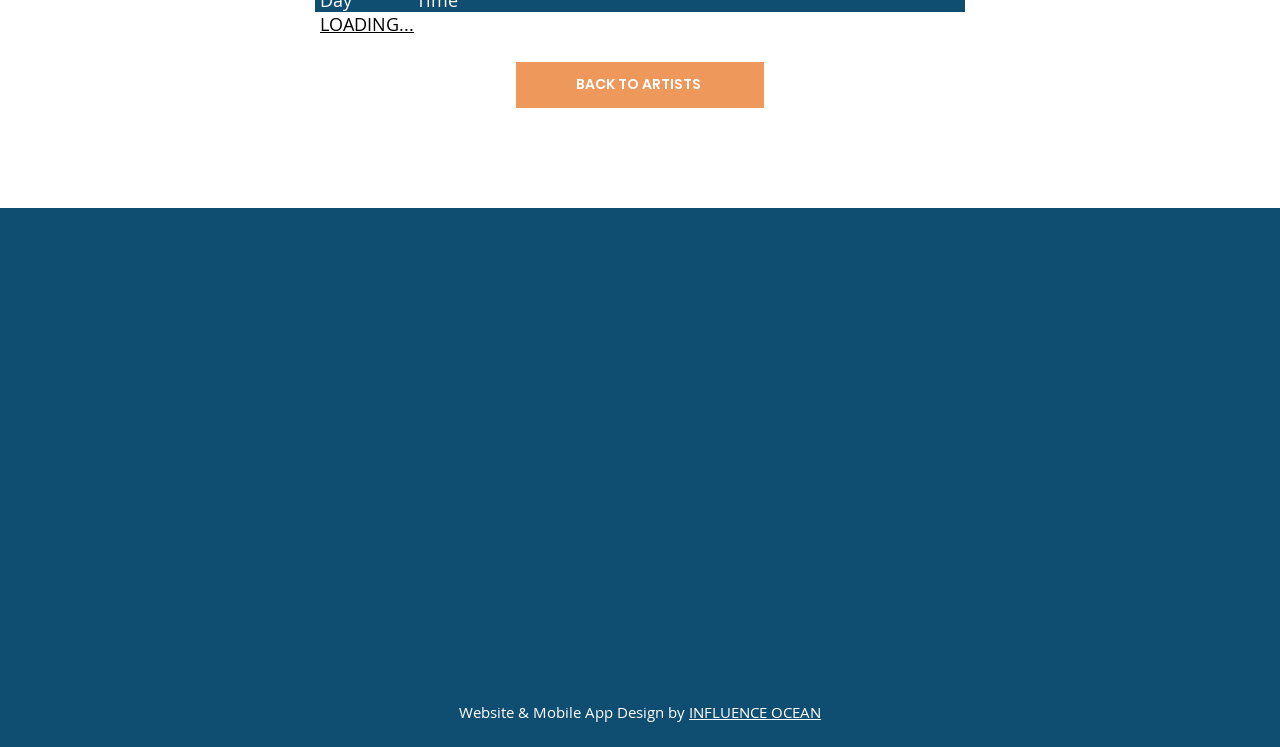Please provide the bounding box coordinates for the element that needs to be clicked to perform the following instruction: "Go back to artists page". The coordinates should be given as four float numbers between 0 and 1, i.e., [left, top, right, bottom].

[0.403, 0.082, 0.597, 0.144]